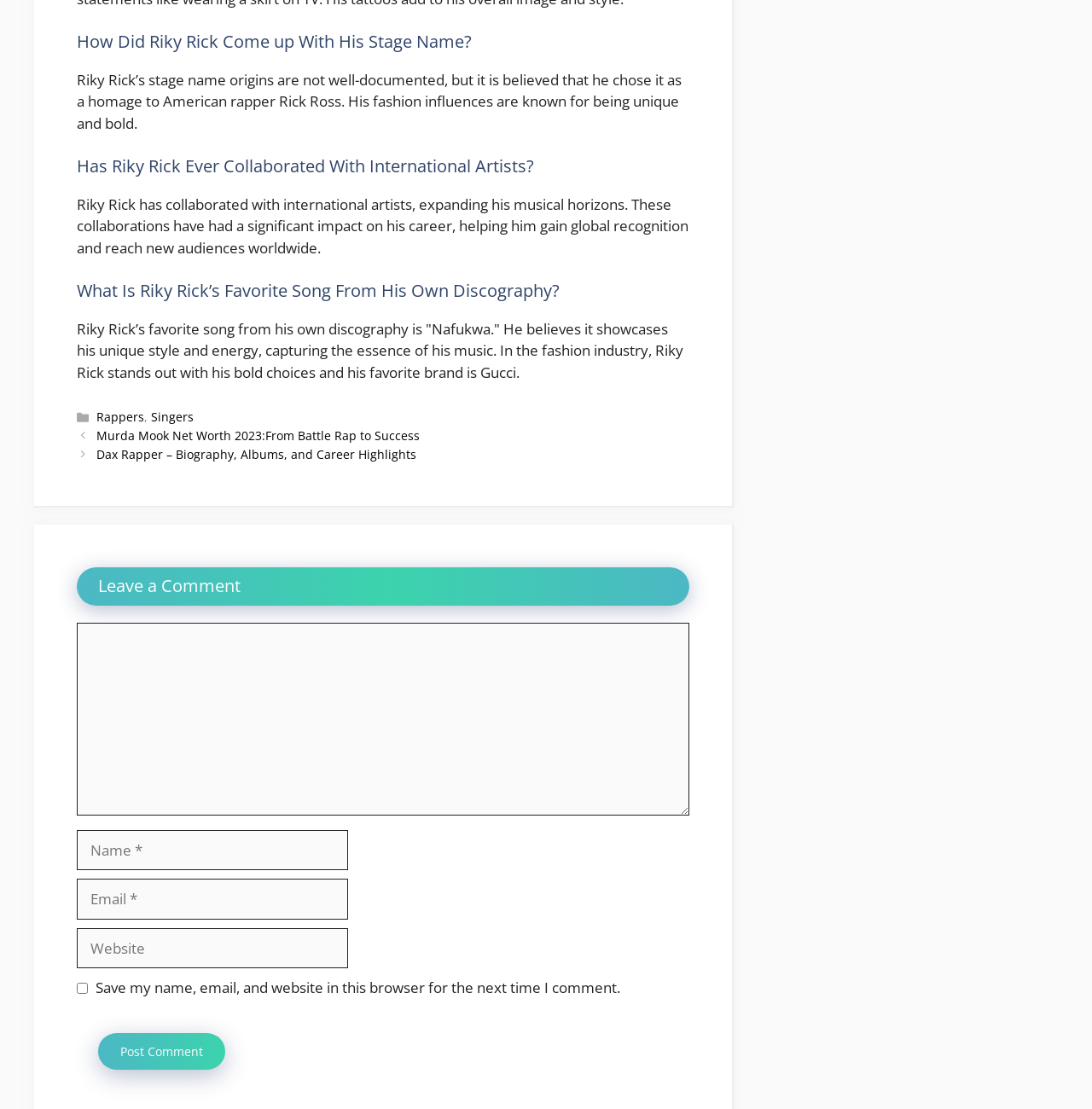Locate the bounding box coordinates of the element I should click to achieve the following instruction: "Leave a comment".

[0.07, 0.562, 0.631, 0.736]